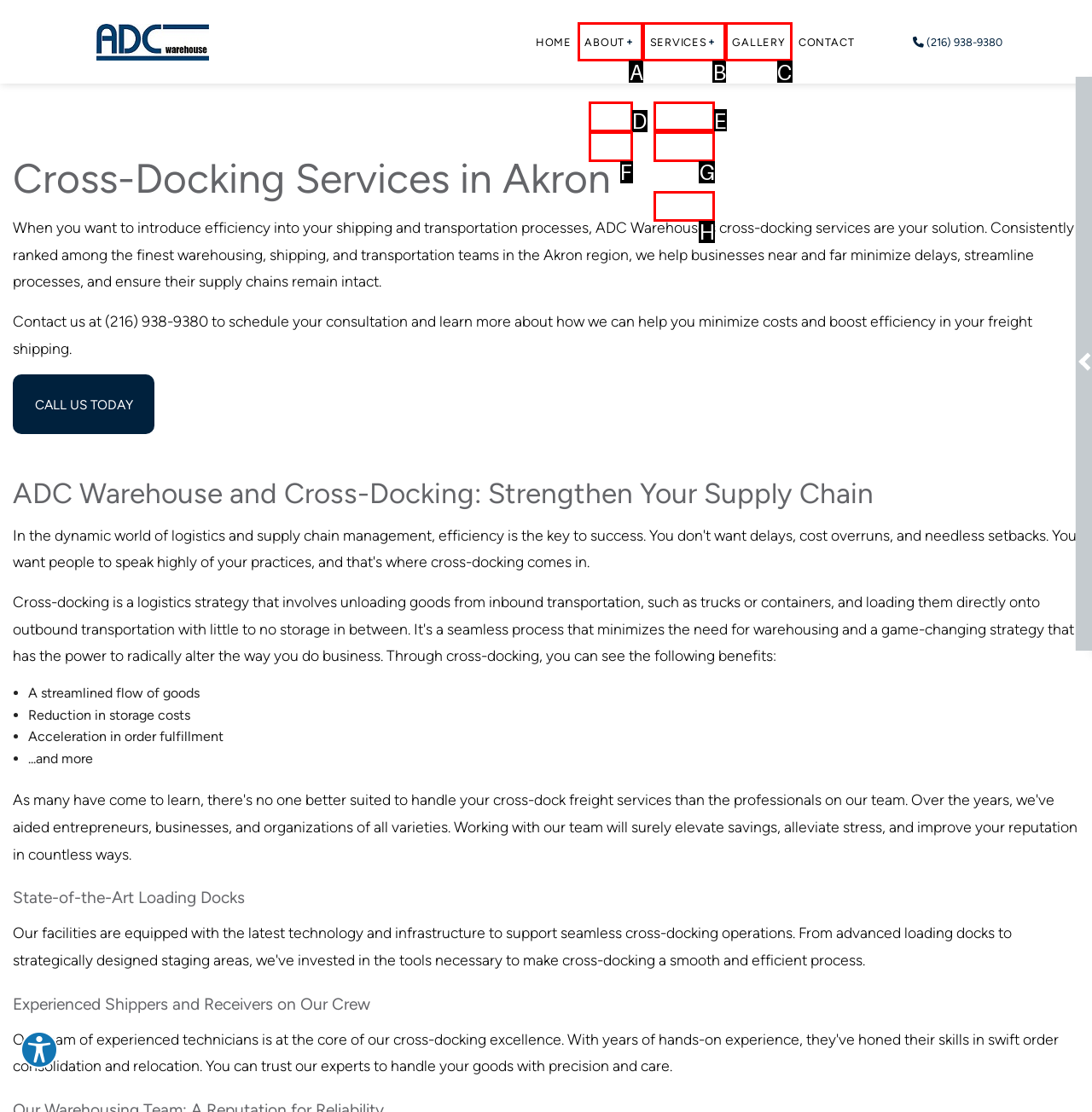Choose the letter of the option you need to click to Learn more about cross-docking services. Answer with the letter only.

E